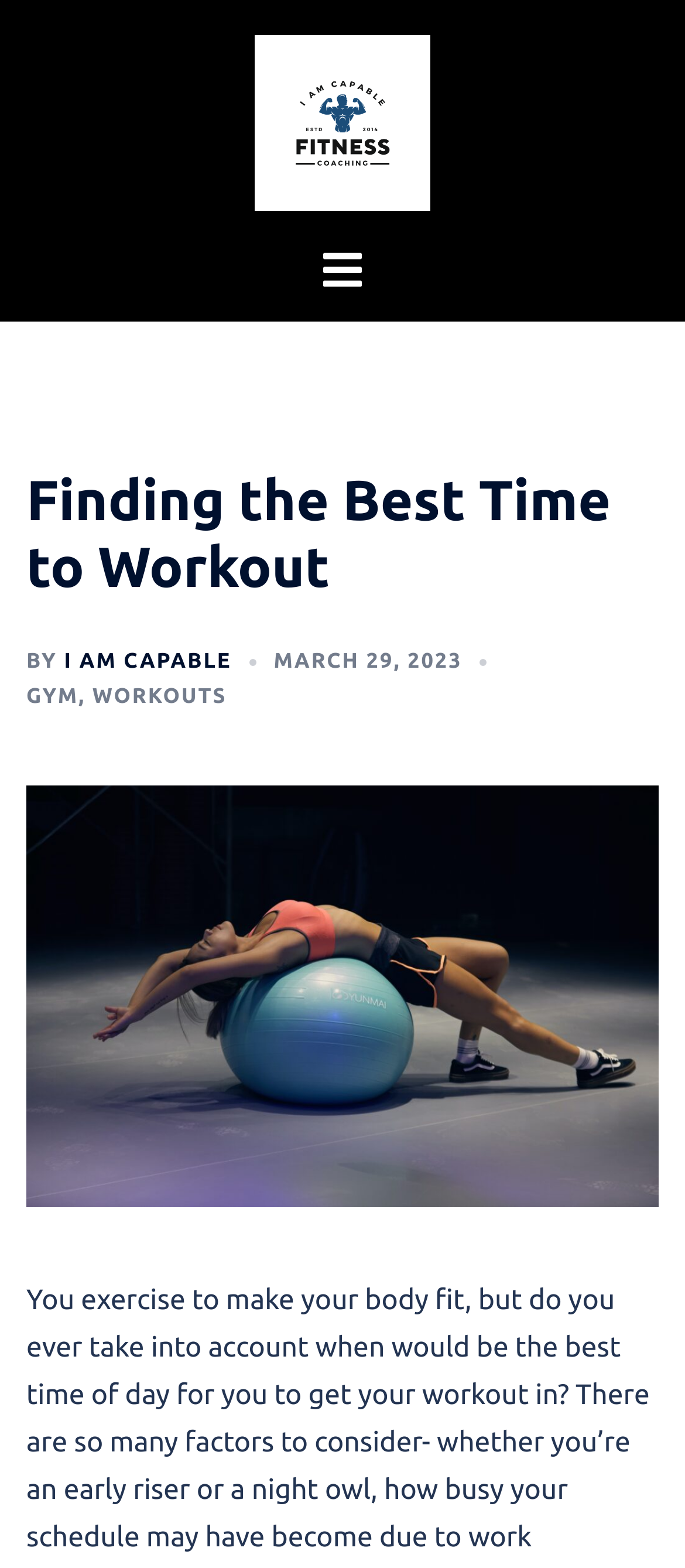Determine the bounding box for the UI element that matches this description: "Food Safety & Quality".

None